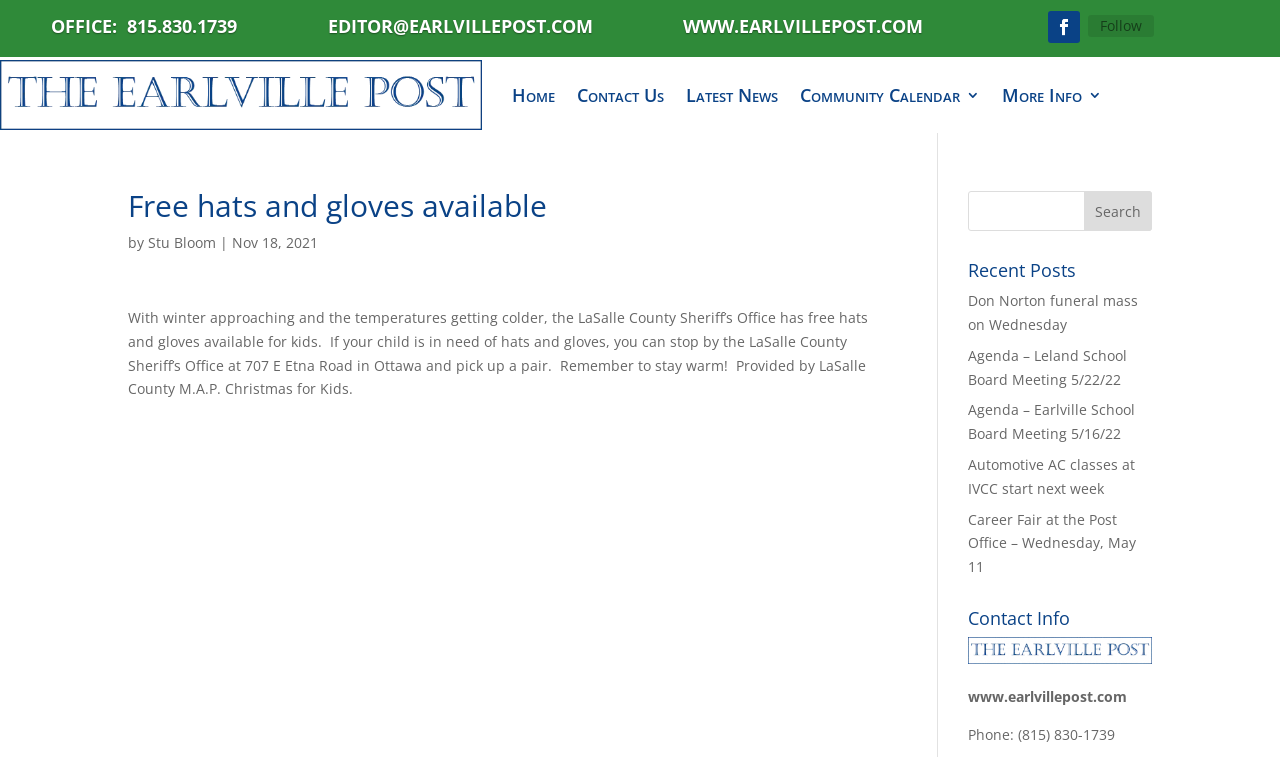Use a single word or phrase to answer this question: 
Who wrote the article about free hats and gloves?

Stu Bloom